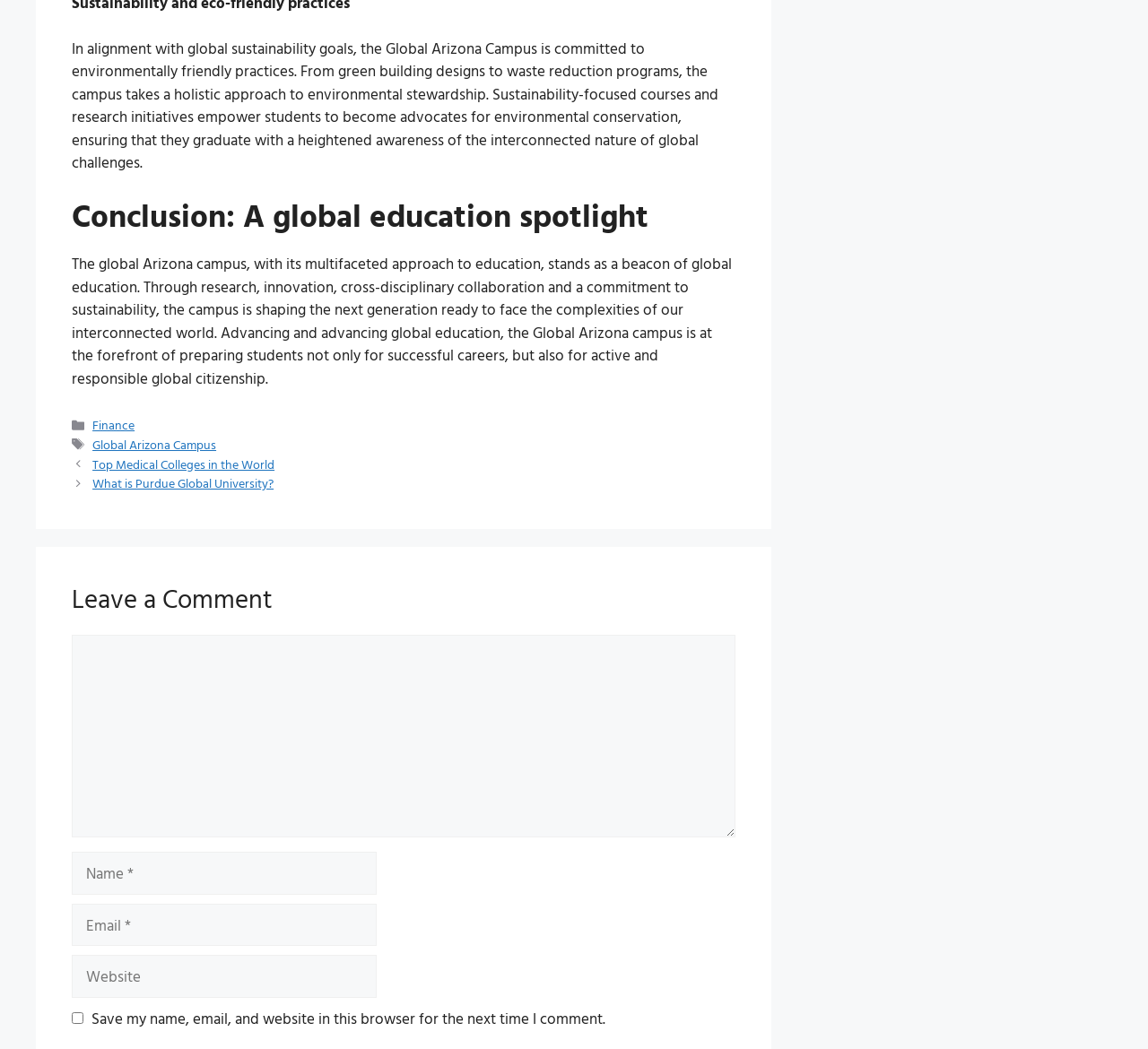Please identify the bounding box coordinates of the clickable area that will allow you to execute the instruction: "Inquire now".

None